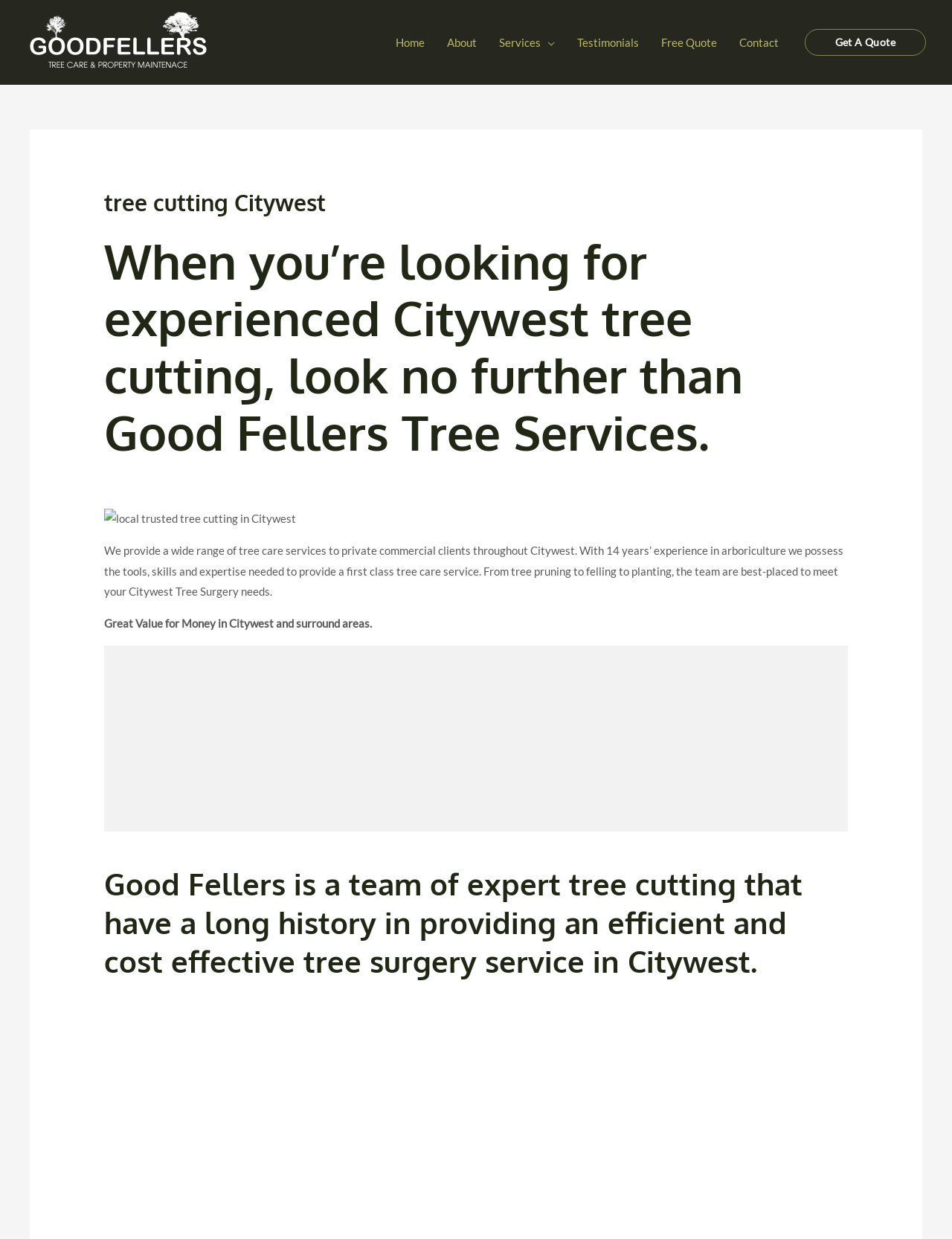Answer the question below in one word or phrase:
What is the location where Good Fellers provides its services?

Citywest